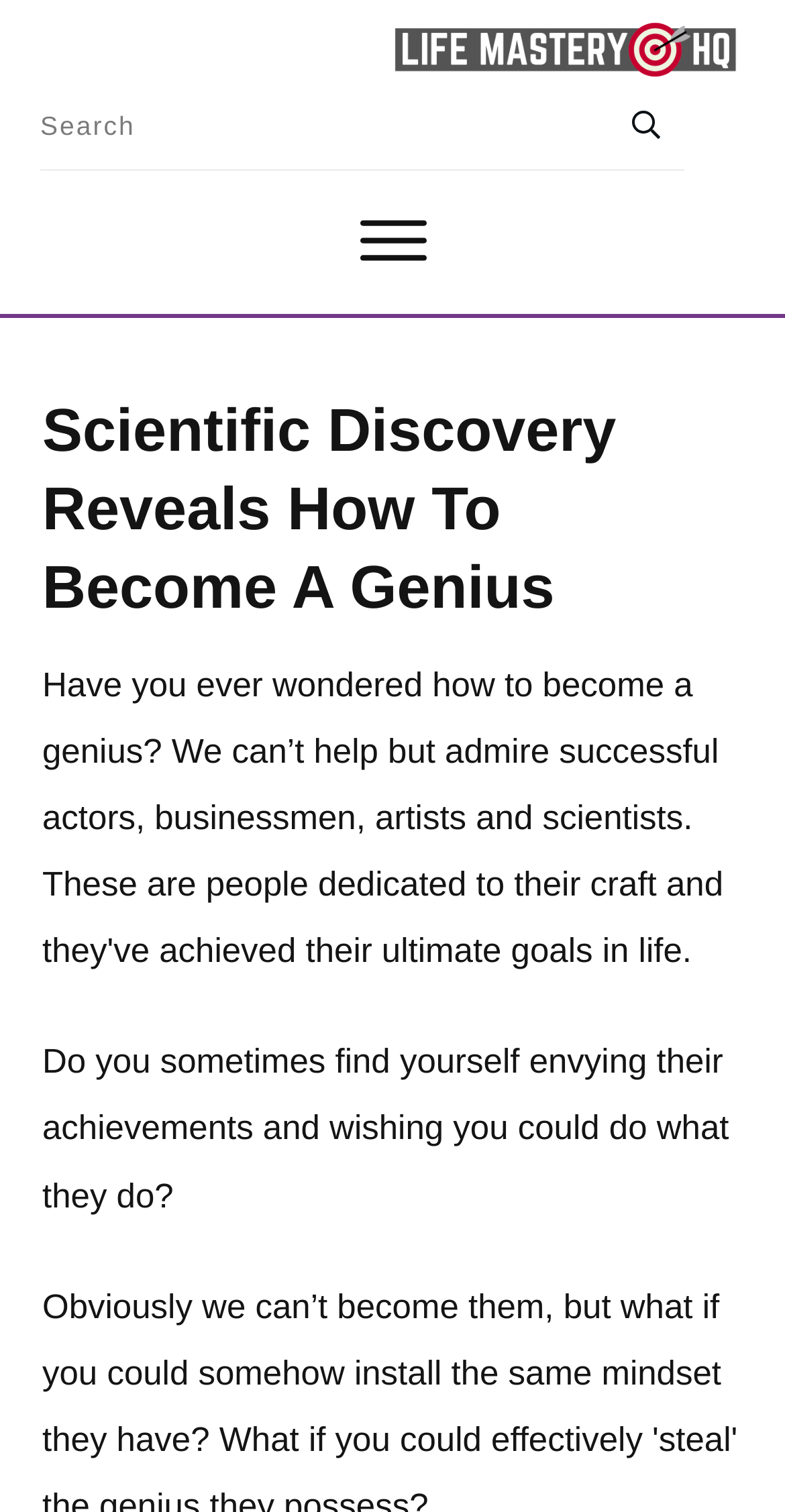Summarize the webpage in an elaborate manner.

The webpage is about discovering a secret scientific technique to become a genius, specifically learning how to "steal" the genius of Einstein. 

At the top of the page, there is a logo of "LIFE MASTERY HQ" which is both a link and an image, taking up a significant portion of the top section. Below the logo, there is a search bar with a button on the right side, accompanied by a small image. The search bar and button are positioned near the top center of the page.

On the left side of the page, there is a heading that reads "Scientific Discovery Reveals How To Become A Genius". Below the heading, there is a block of text that asks a question about envying the achievements of others and wishing to do what they do.

On the right side of the page, there are two images stacked on top of each other, which appear to be related to the article's content. Above these images, there is a link, but its text is not specified.

Overall, the webpage has a simple layout with a clear focus on the article's title and a prominent search bar at the top. The text and images are arranged in a way that guides the reader's attention to the main content of the page.